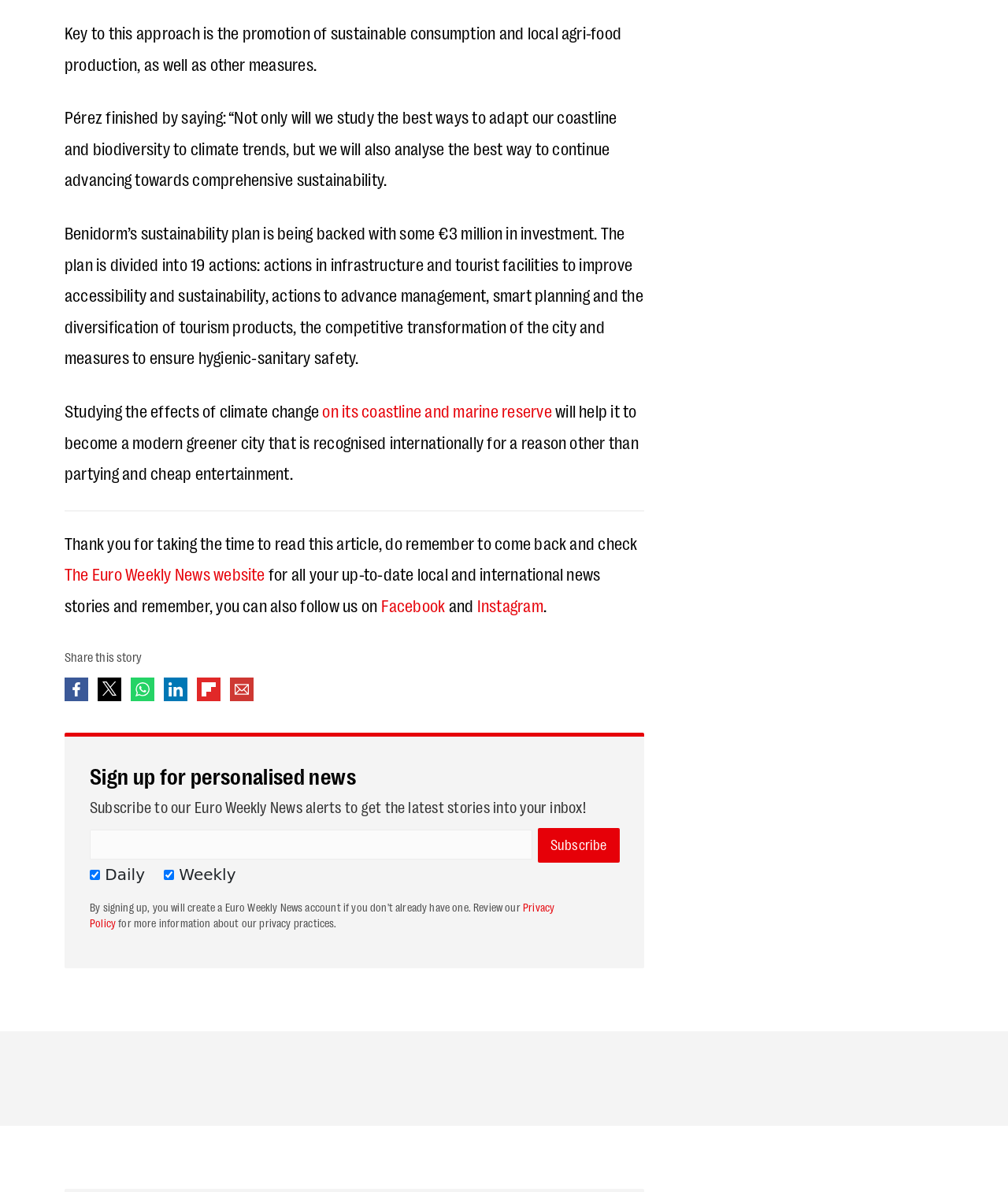Can you specify the bounding box coordinates of the area that needs to be clicked to fulfill the following instruction: "Search for antiques"?

None